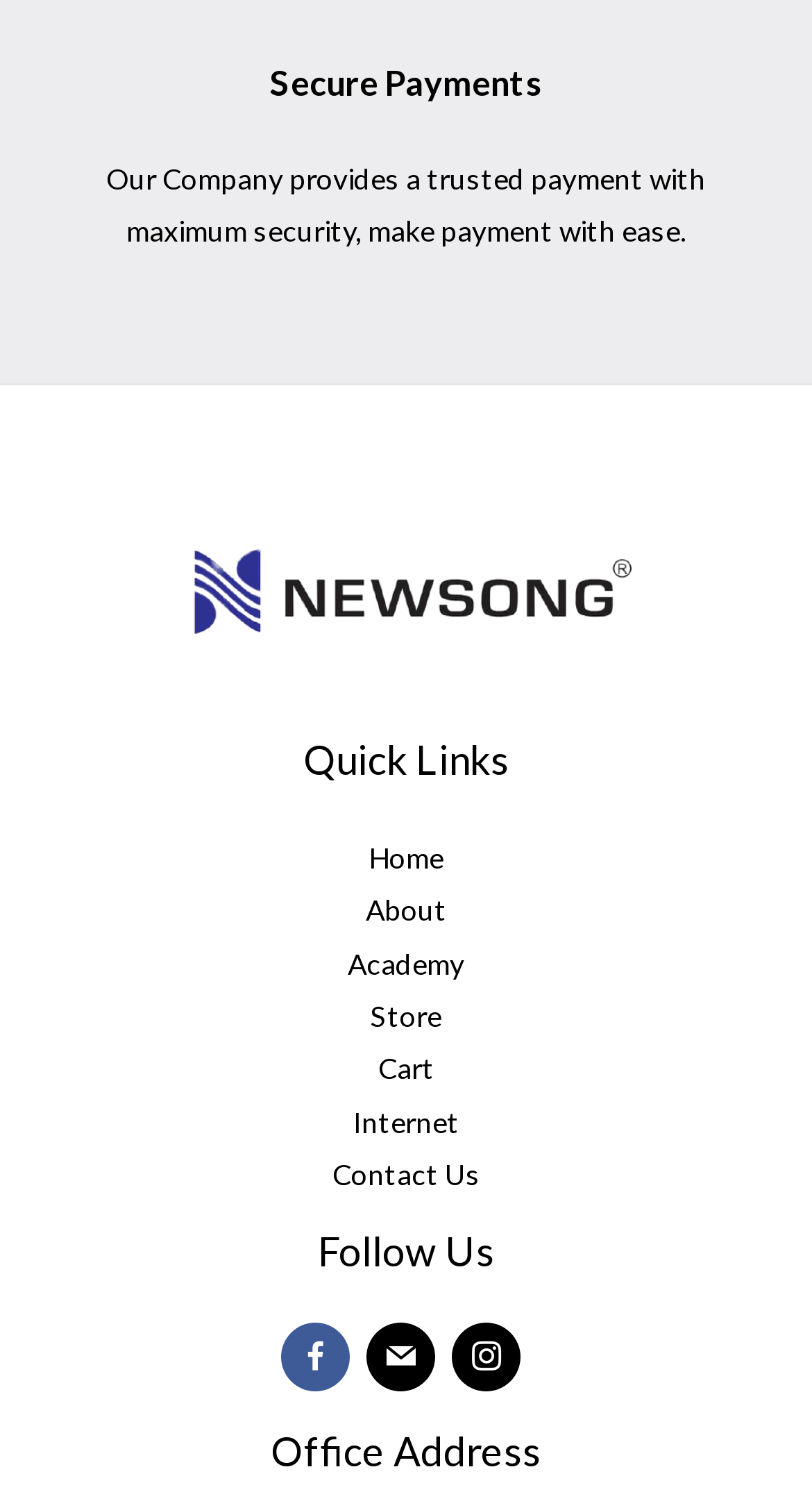Please identify the bounding box coordinates of the element I should click to complete this instruction: 'Go to About page'. The coordinates should be given as four float numbers between 0 and 1, like this: [left, top, right, bottom].

[0.45, 0.591, 0.55, 0.615]